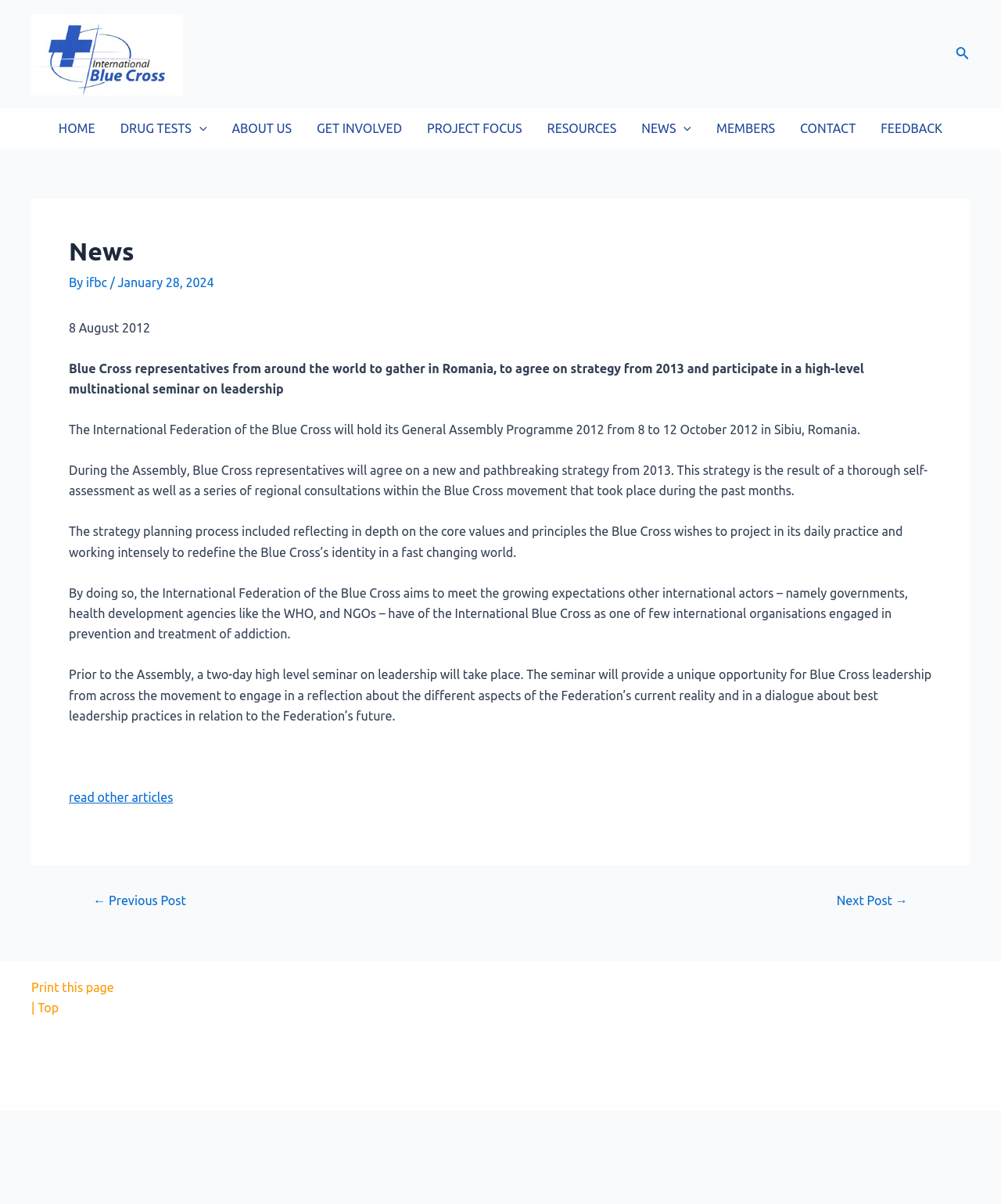Please identify the bounding box coordinates of the clickable element to fulfill the following instruction: "Search using the search icon". The coordinates should be four float numbers between 0 and 1, i.e., [left, top, right, bottom].

[0.955, 0.037, 0.969, 0.053]